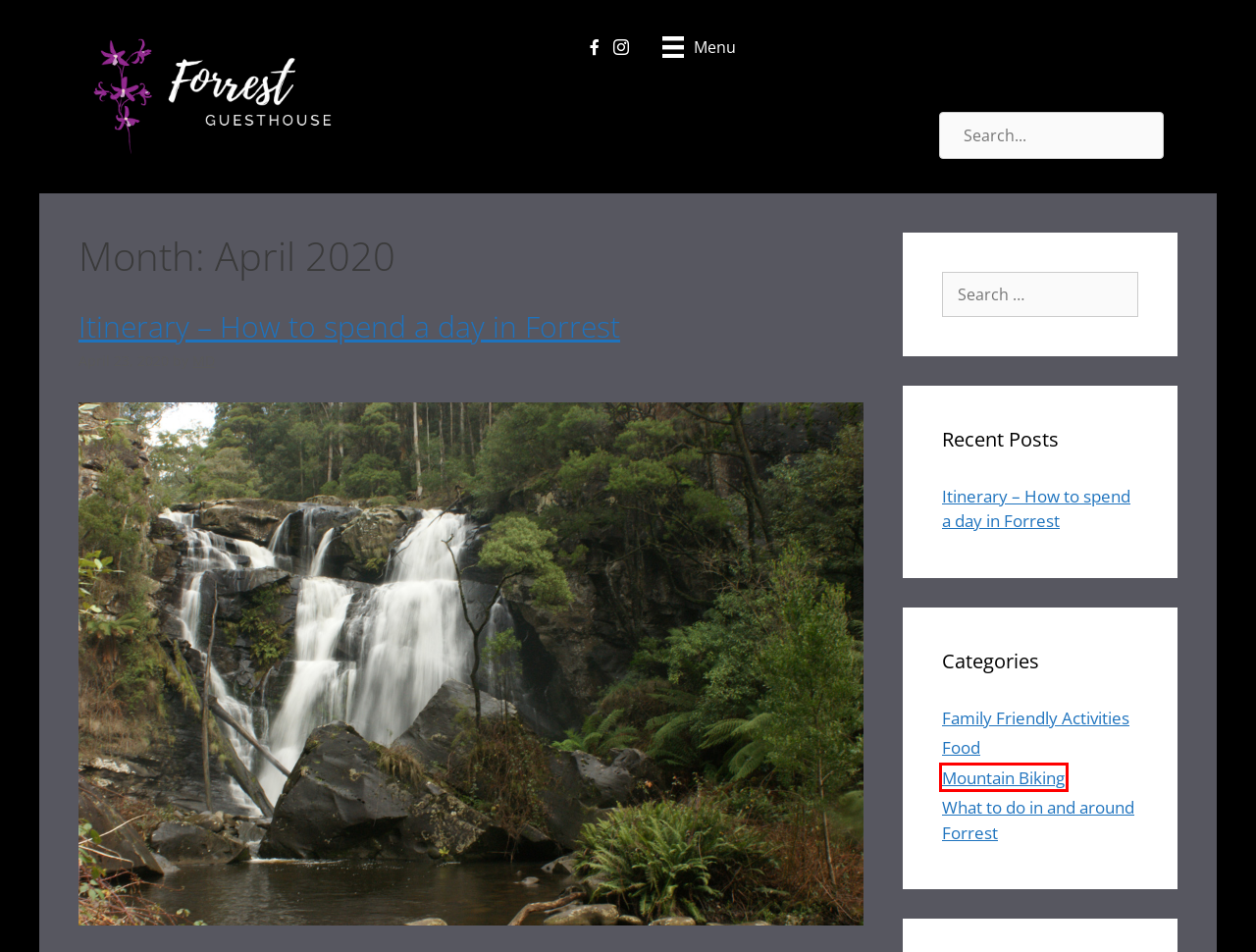You are provided with a screenshot of a webpage highlighting a UI element with a red bounding box. Choose the most suitable webpage description that matches the new page after clicking the element in the bounding box. Here are the candidates:
A. MD, Author at Forrest Guesthouse
B. Itinerary - How to spend a day in Forrest - Forrest Guesthouse
C. Food Archives - Forrest Guesthouse
D. Mountain Biking Archives - Forrest Guesthouse
E. Forrest General Store | 33 Grant Street Forrest, VIC 3236 Australia
F. Family Friendly Activities Archives - Forrest Guesthouse
G. What to do in and around Forrest Archives - Forrest Guesthouse
H. Home - Forrest Guesthouse

D